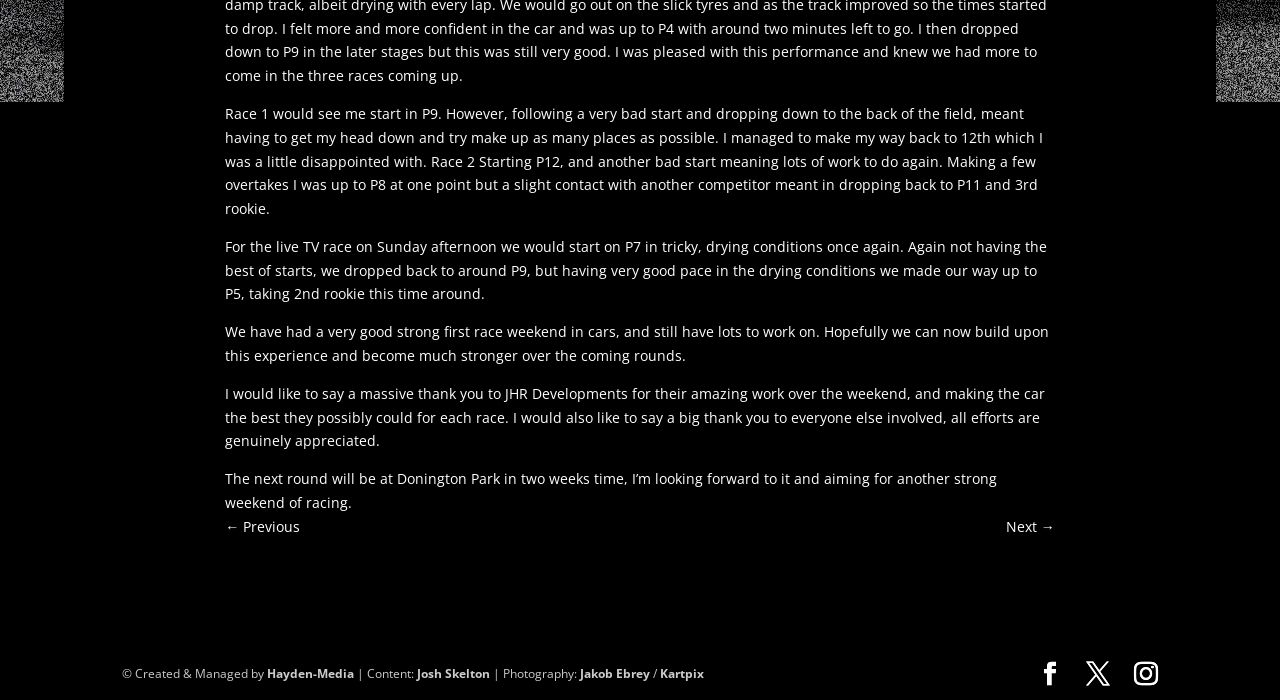Identify the bounding box coordinates for the element that needs to be clicked to fulfill this instruction: "View Hayden-Media". Provide the coordinates in the format of four float numbers between 0 and 1: [left, top, right, bottom].

[0.208, 0.95, 0.276, 0.974]